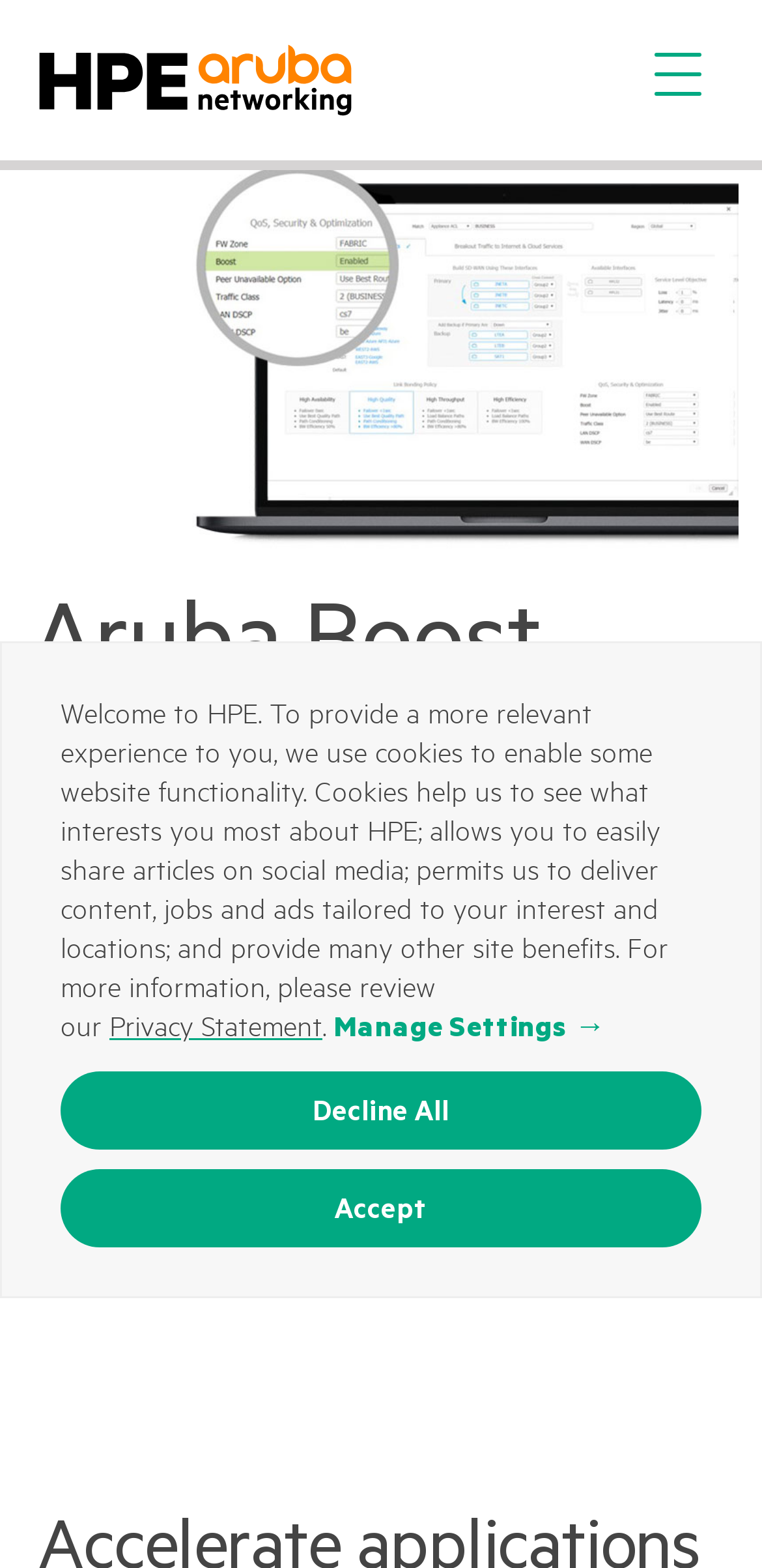What is the relationship between HPE and Aruba Networking?
Look at the screenshot and give a one-word or phrase answer.

Aruba Networking is part of HPE